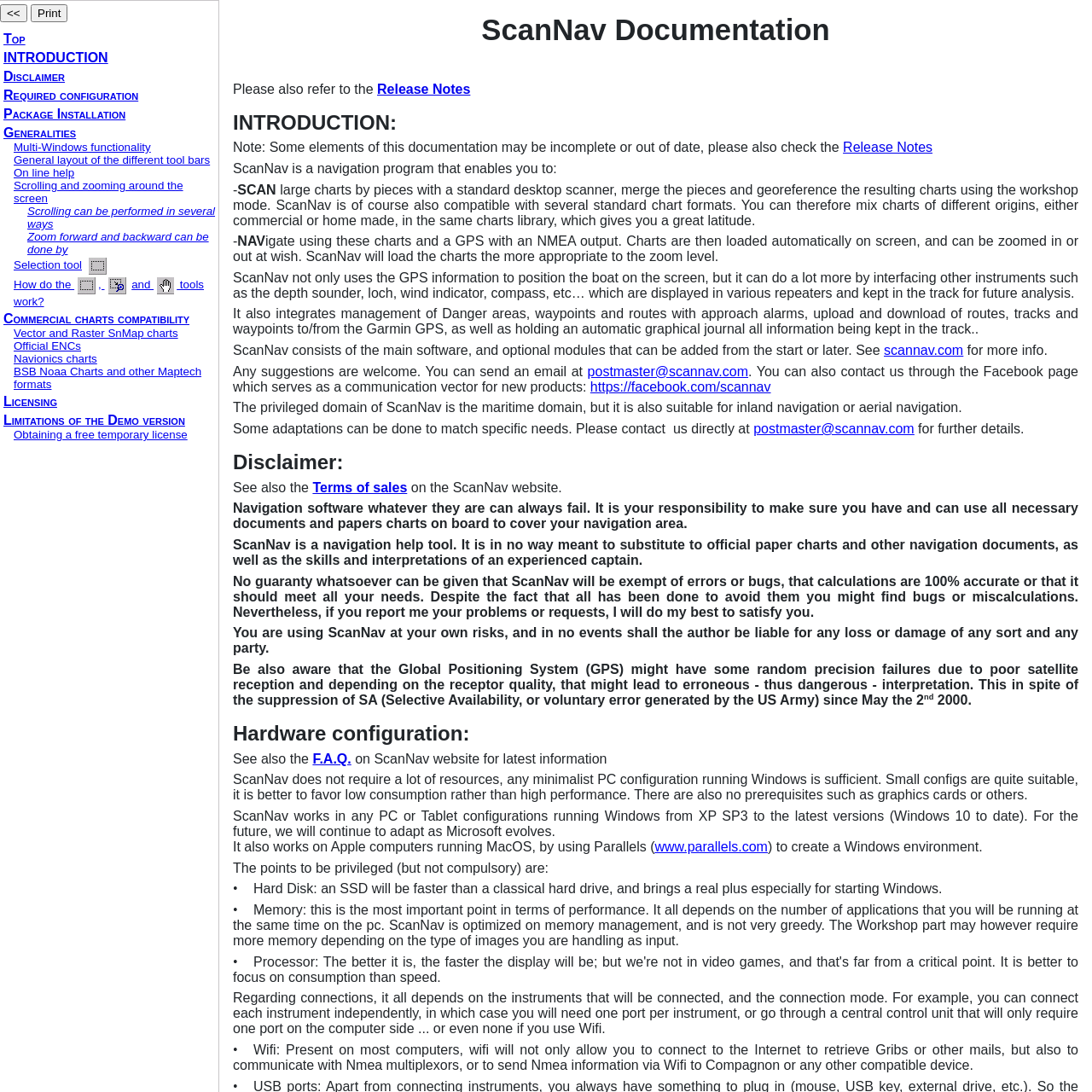Analyze the image and deliver a detailed answer to the question: What is the purpose of the Facebook page mentioned on the webpage?

The purpose of the Facebook page mentioned on the webpage is to serve as a communication vector for new products, as stated in the introduction section of the webpage.